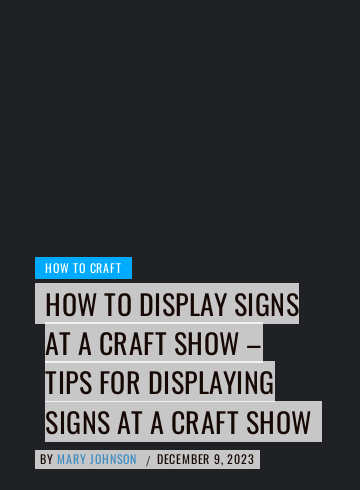Convey all the details present in the image.

This image features a neatly organized graphic titled "HOW TO DISPLAY SIGNS AT A CRAFT SHOW – TIPS FOR DISPLAYING SIGNS AT A CRAFT SHOW." The title is prominently displayed in bold, eye-catching text, emphasizing the informative nature of the content. Above the title, there is a blue rectangular link labeled "HOW TO CRAFT," indicating a connection to a series of crafting tutorials or articles. 

Below the title, the author's name, "BY MARY JOHNSON," is clearly marked to acknowledge the creator of the content, accompanied by the publication date, "DECEMBER 9, 2023." The layout and design effectively draw attention to both the title and the author, making it easy for viewers to understand the scope of the article and its relevance for those interested in crafting and displaying signage at events.